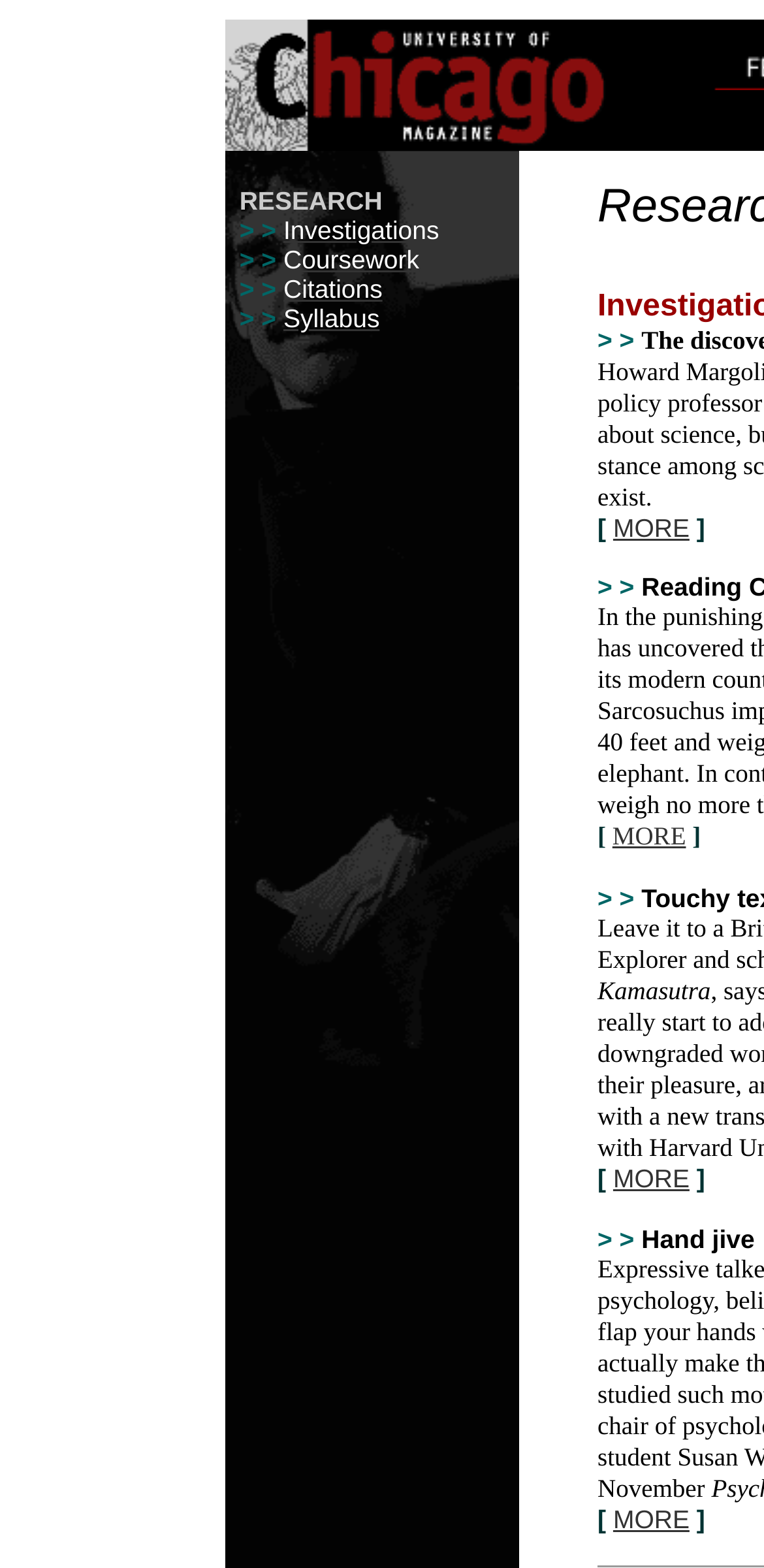How many columns are in the top table? Examine the screenshot and reply using just one word or a brief phrase.

3